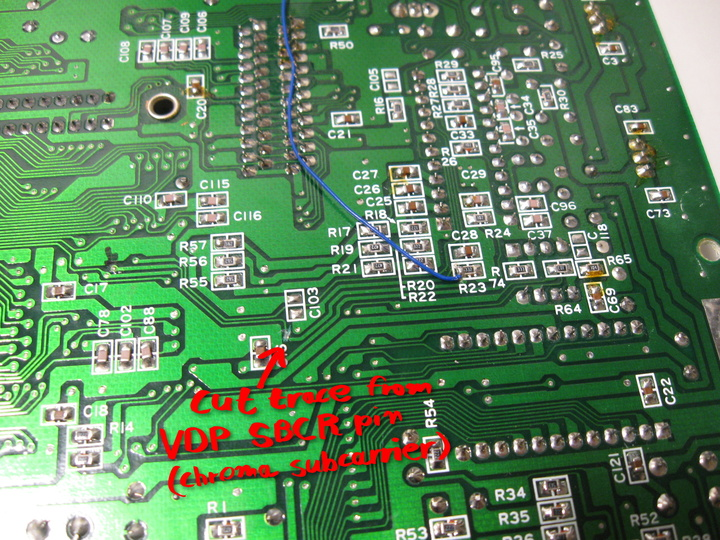What is connected to the trace labeled 'C103'?
Using the image as a reference, answer with just one word or a short phrase.

A blue wire